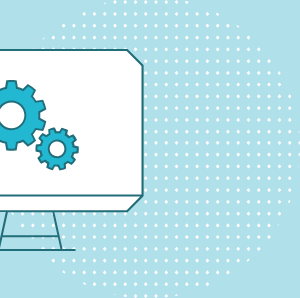What is the shape of the background pattern?
Please provide a comprehensive answer based on the contents of the image.

The caption describes the background pattern as a dotted circular pattern, which adds visual texture to the backdrop. This information enables us to identify the shape of the pattern.